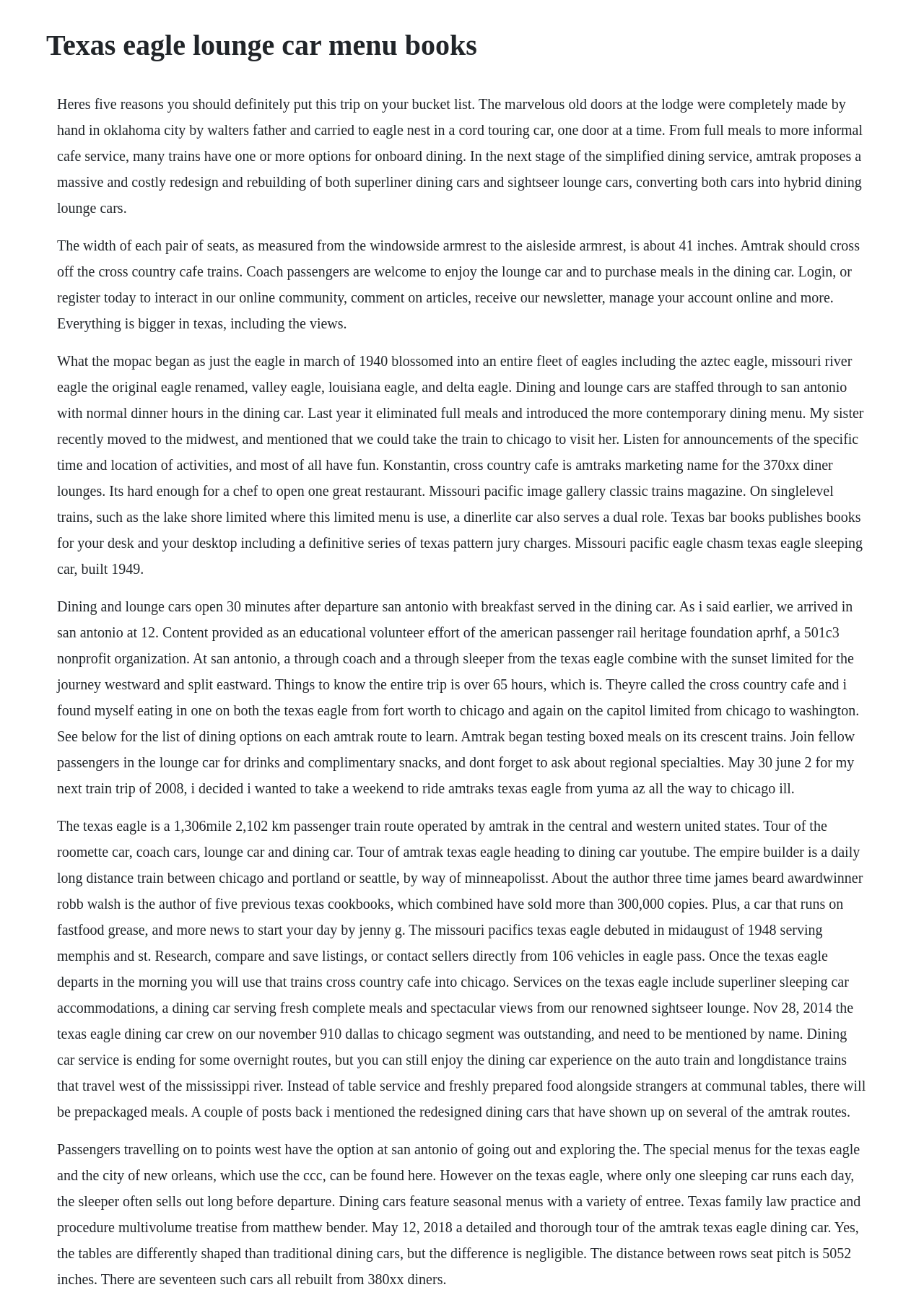Describe all visible elements and their arrangement on the webpage.

This webpage is about the Texas Eagle, a passenger train route operated by Amtrak in the central and western United States. At the top of the page, there is a heading that reads "Texas Eagle Lounge Car Menu Books". Below the heading, there is a block of text that provides an introduction to the Texas Eagle, mentioning its history, onboard dining options, and the proposed redesign of its dining cars.

The page then features a series of paragraphs that provide more information about the Texas Eagle, including its route, amenities, and services. The text is divided into several sections, each discussing a different aspect of the train, such as its dining options, lounge car, and sleeping accommodations.

Throughout the page, there are references to Amtrak's dining policies, including the introduction of boxed meals and the elimination of full meals on certain routes. There are also mentions of specific trains, such as the Empire Builder and the City of New Orleans, which offer similar services to the Texas Eagle.

The page also includes some personal anecdotes and experiences from passengers who have traveled on the Texas Eagle, including a description of the train's dining car crew and the food options available on board.

At the bottom of the page, there are some additional resources and links, including a tour of the Texas Eagle's dining car and information about the train's route and schedule. Overall, the page provides a comprehensive overview of the Texas Eagle and its services, as well as some personal insights and experiences from passengers.